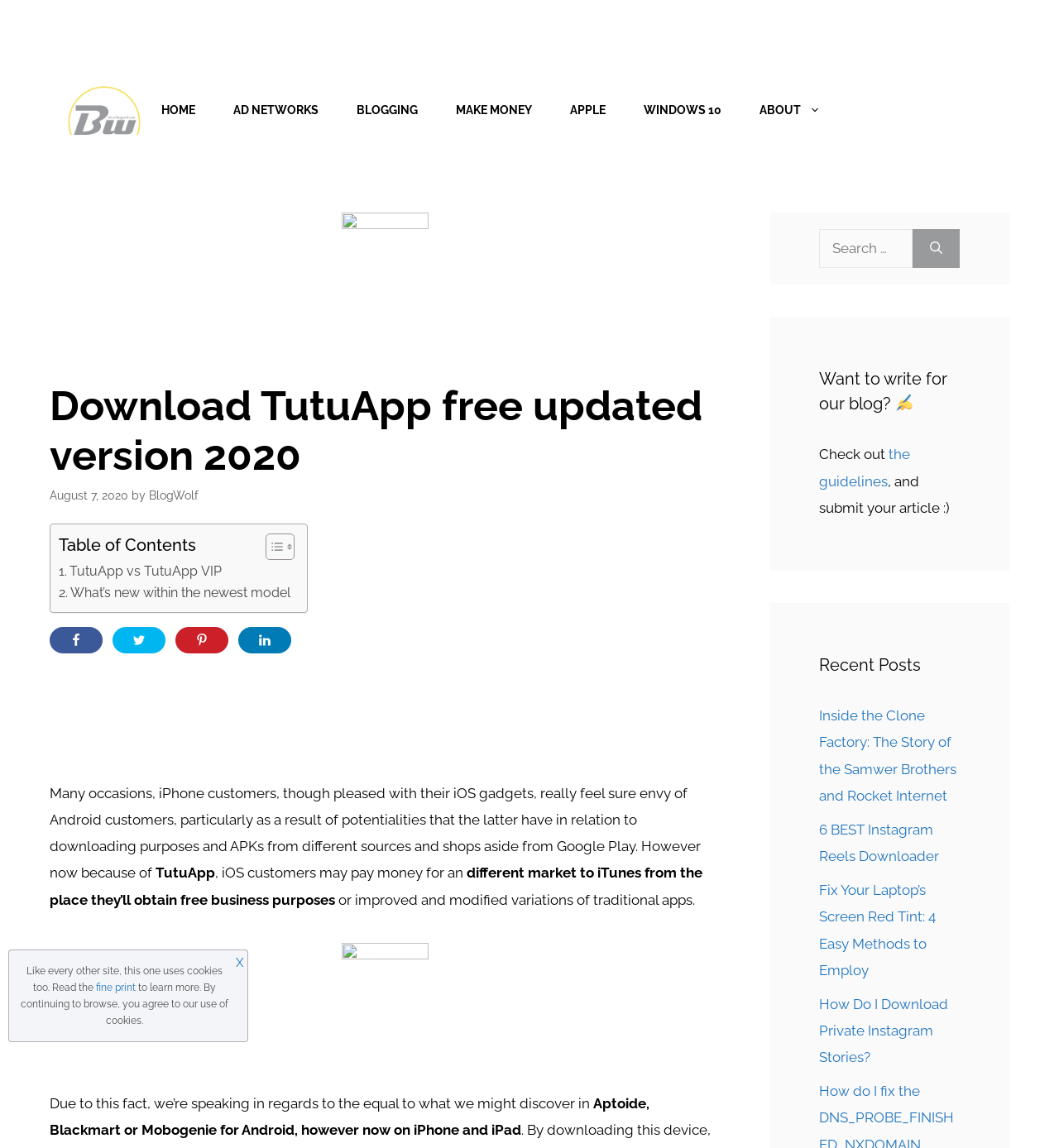Find the bounding box coordinates of the area to click in order to follow the instruction: "Toggle the Table of Content".

[0.239, 0.464, 0.274, 0.489]